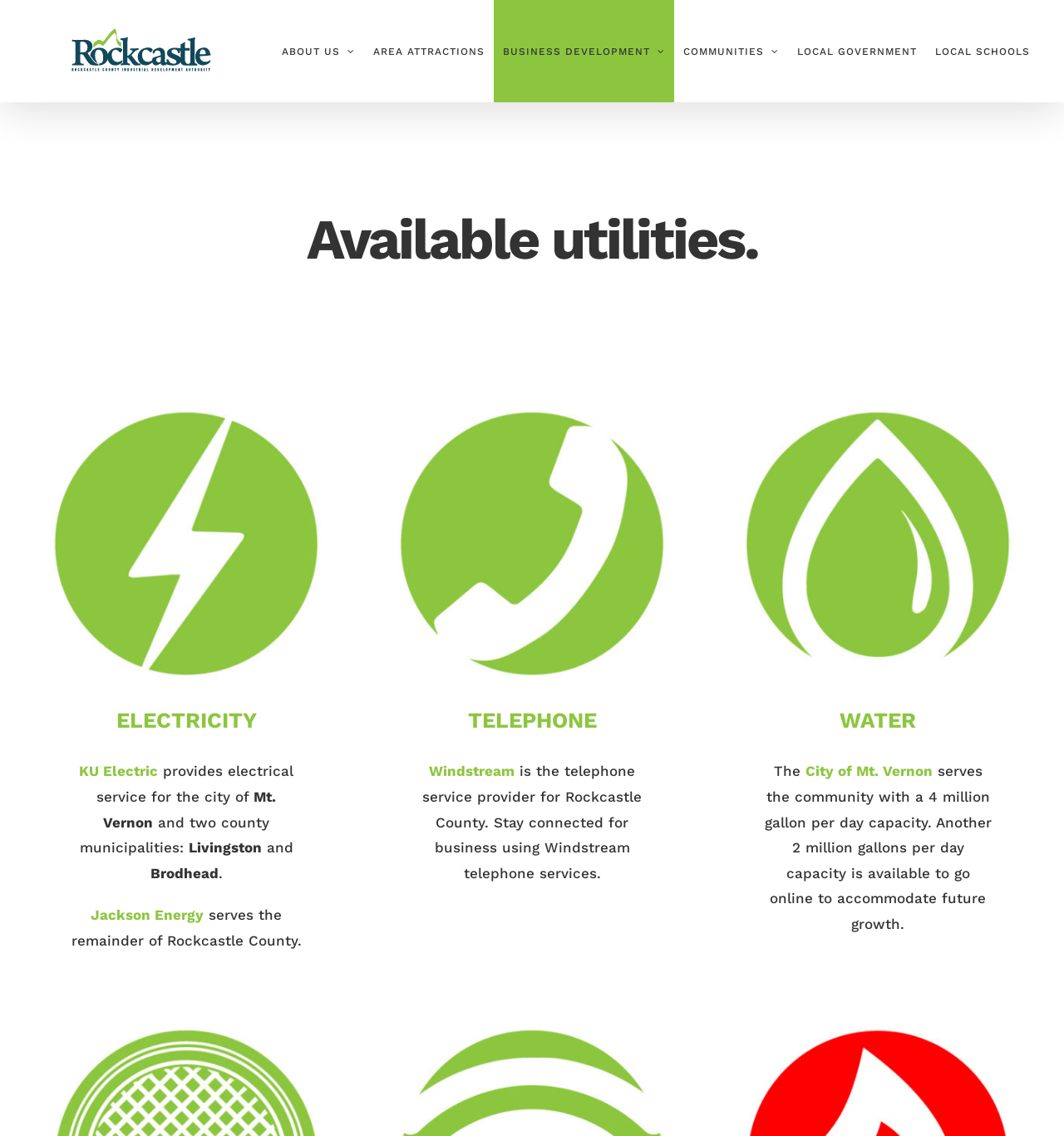Find and specify the bounding box coordinates that correspond to the clickable region for the instruction: "Visit Windstream".

[0.403, 0.672, 0.484, 0.686]